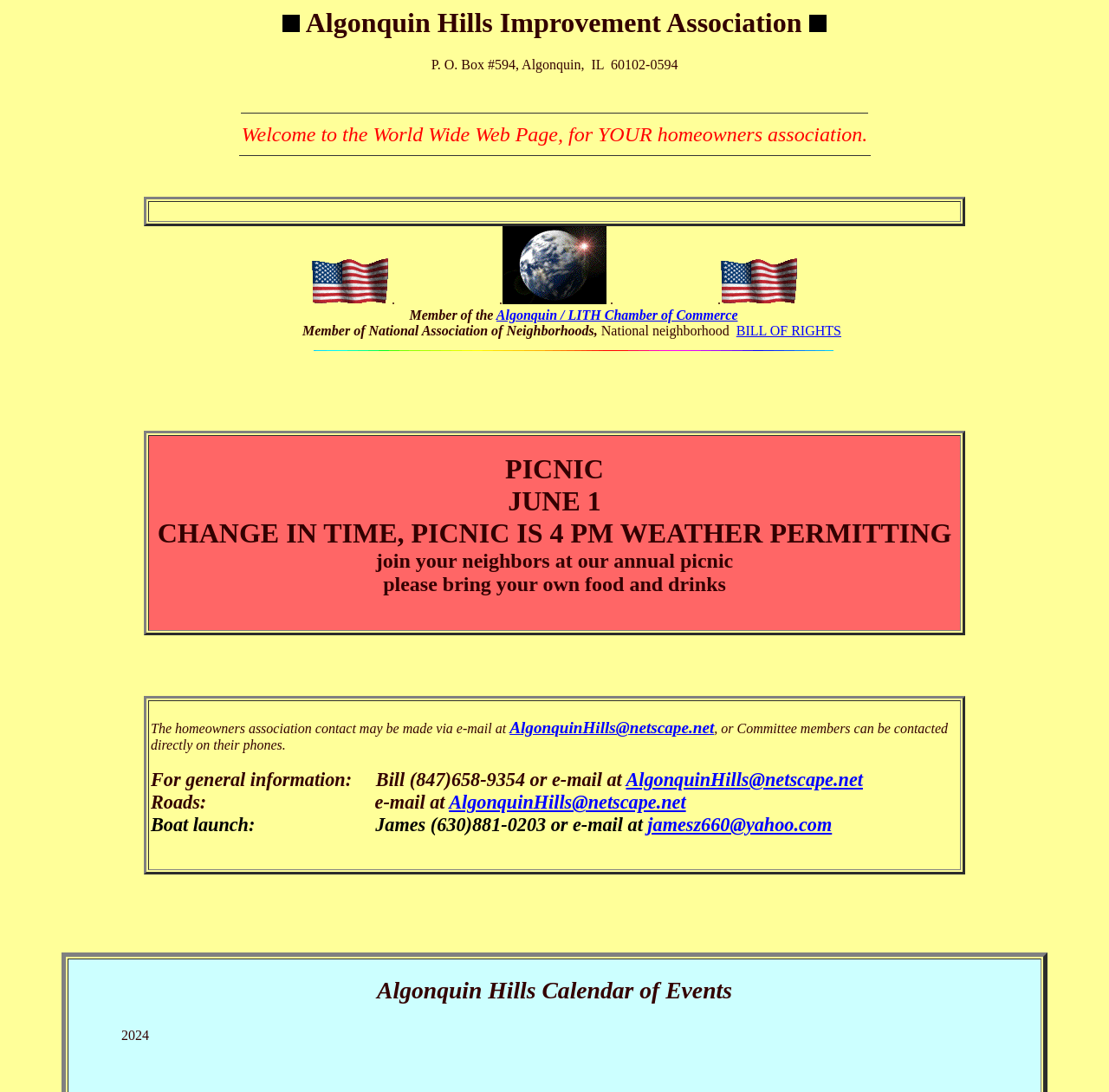Use one word or a short phrase to answer the question provided: 
How can one contact the homeowners association?

Via email or phone